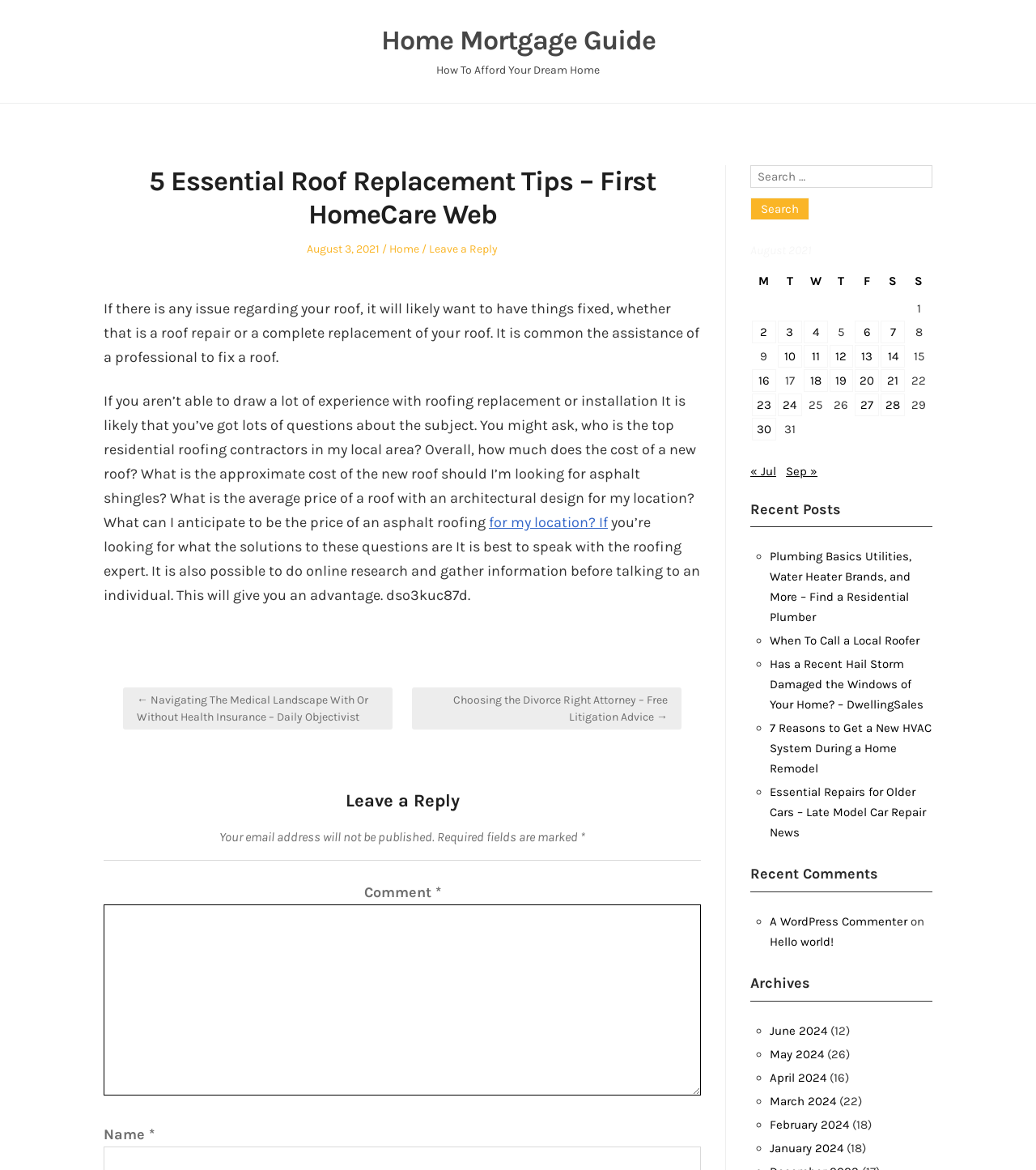Identify the bounding box coordinates of the section to be clicked to complete the task described by the following instruction: "Search for something". The coordinates should be four float numbers between 0 and 1, formatted as [left, top, right, bottom].

[0.724, 0.141, 0.9, 0.188]